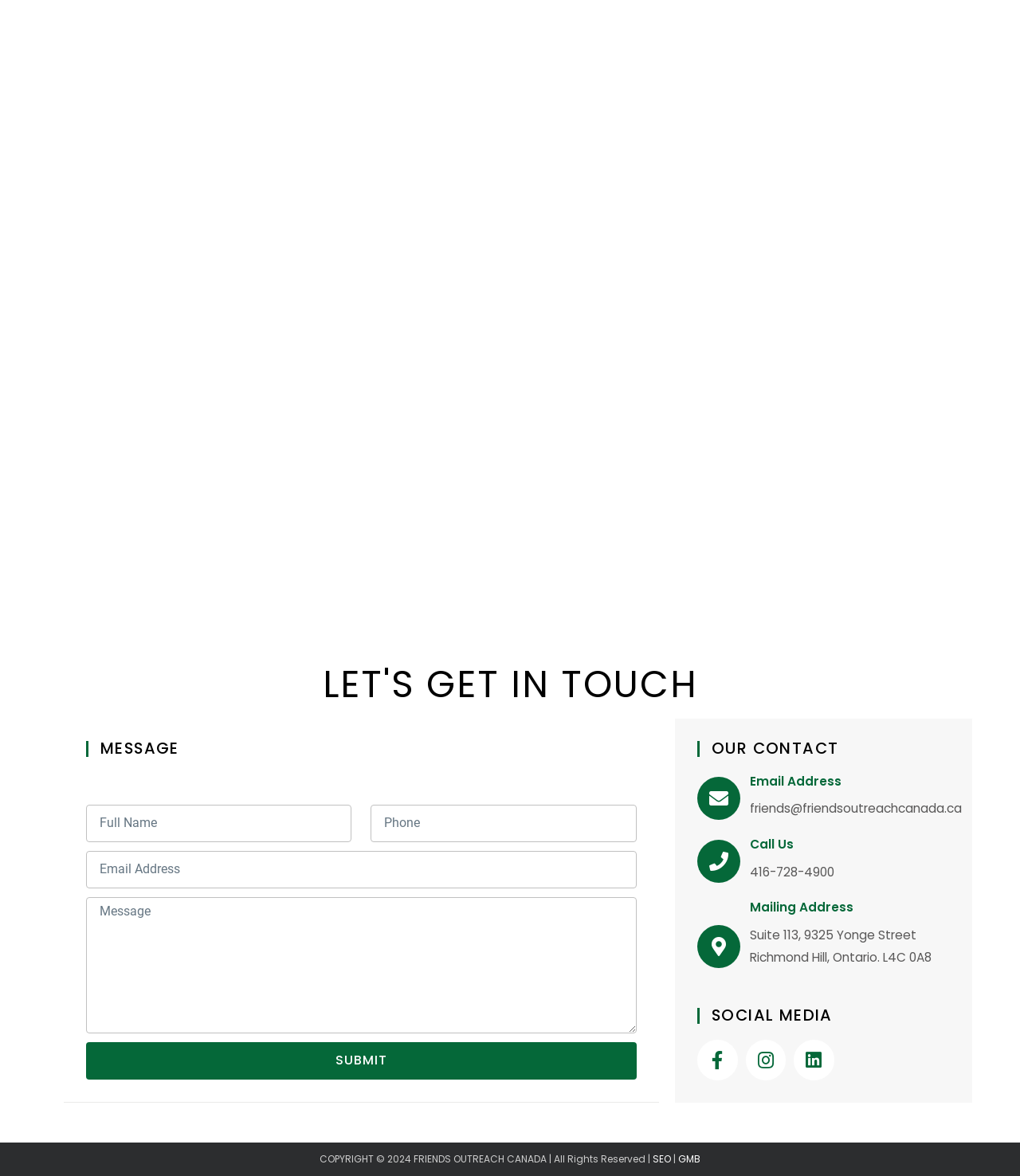Can you identify the bounding box coordinates of the clickable region needed to carry out this instruction: 'Visit the SEO link'? The coordinates should be four float numbers within the range of 0 to 1, stated as [left, top, right, bottom].

[0.64, 0.979, 0.658, 0.991]